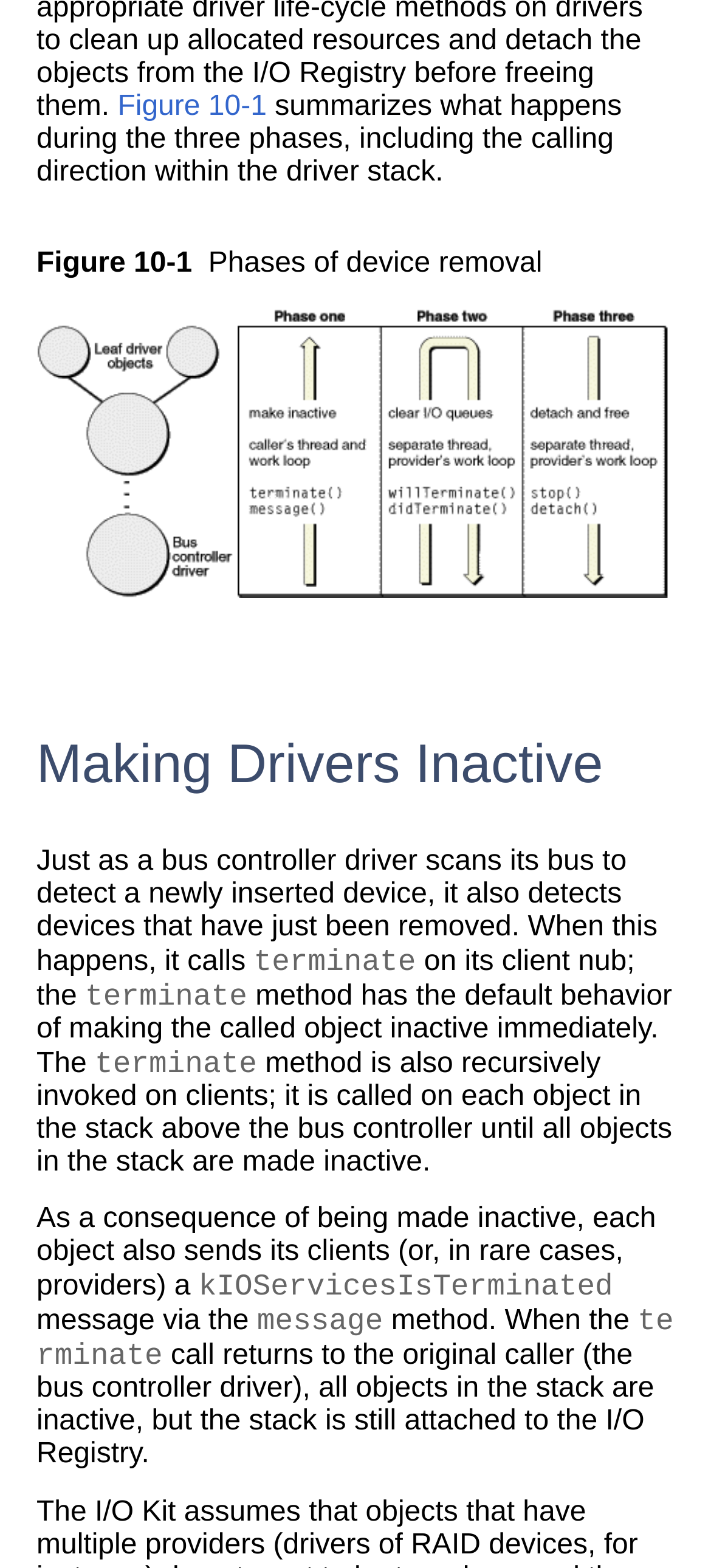Provide the bounding box coordinates of the UI element this sentence describes: "Figure 10-1".

[0.165, 0.022, 0.375, 0.042]